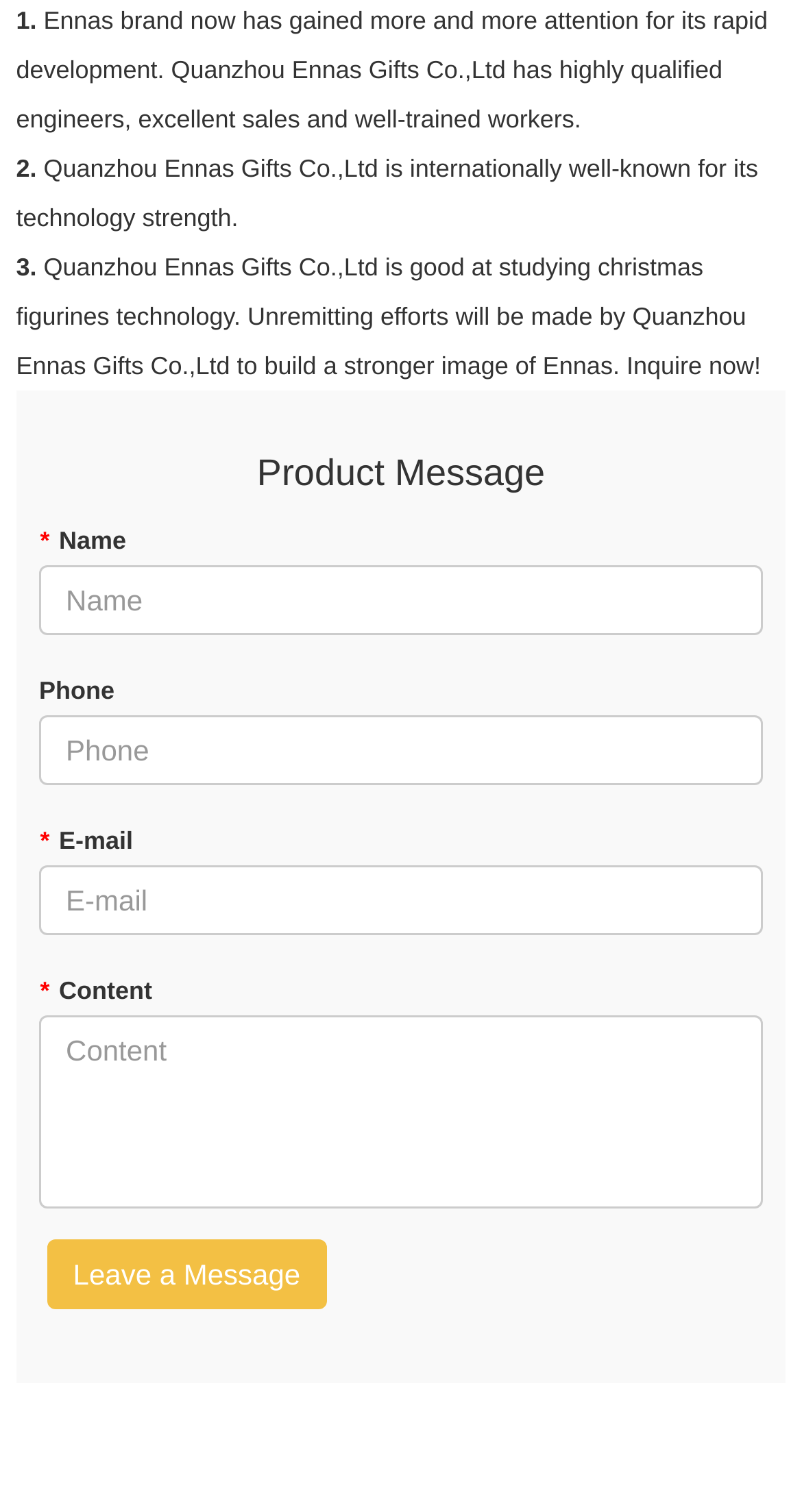Answer the question with a brief word or phrase:
How many paragraphs are there in the introduction?

Three